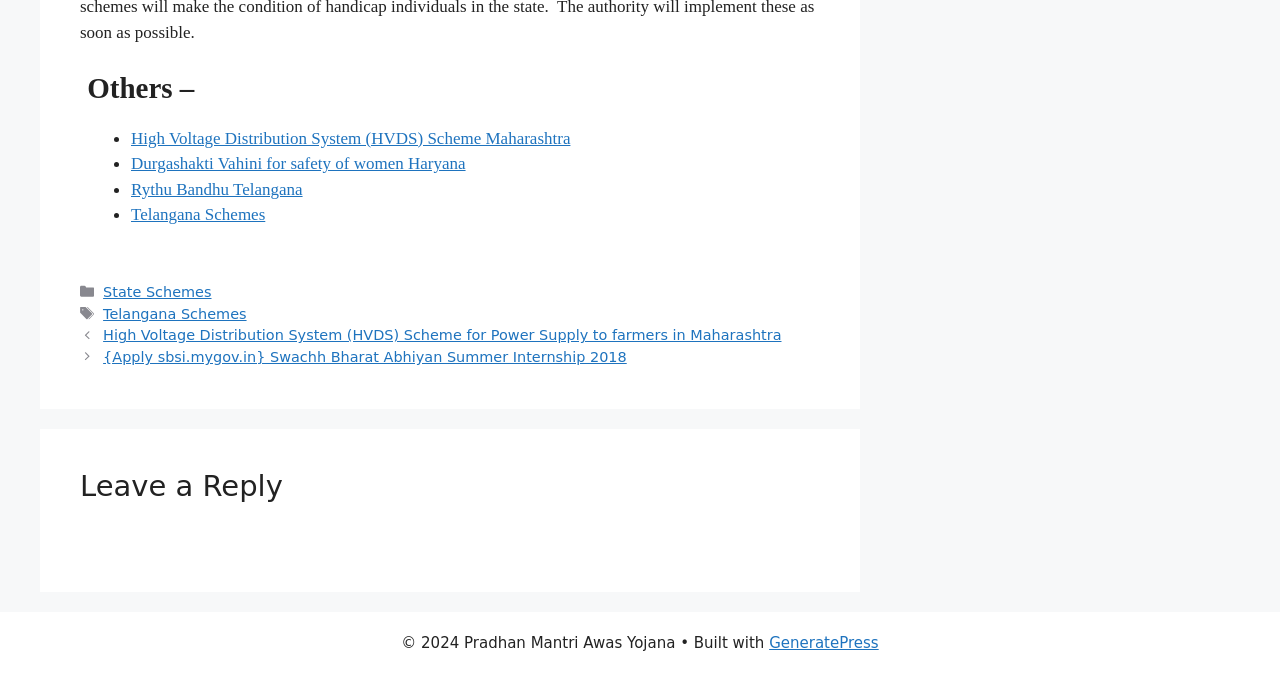Provide the bounding box coordinates of the HTML element this sentence describes: "GeneratePress".

[0.601, 0.939, 0.686, 0.966]